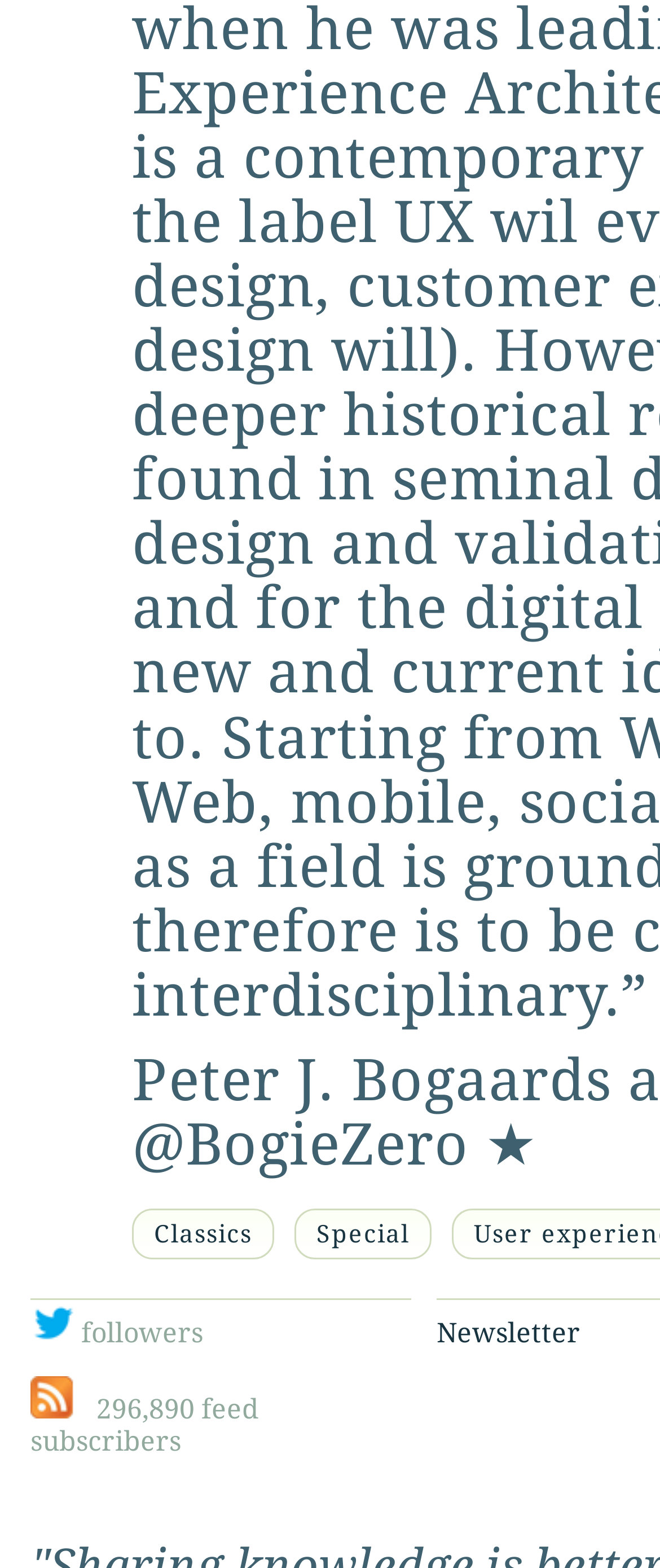Locate the UI element described by Newsletter in the provided webpage screenshot. Return the bounding box coordinates in the format (top-left x, top-left y, bottom-right x, bottom-right y), ensuring all values are between 0 and 1.

[0.662, 0.84, 0.879, 0.861]